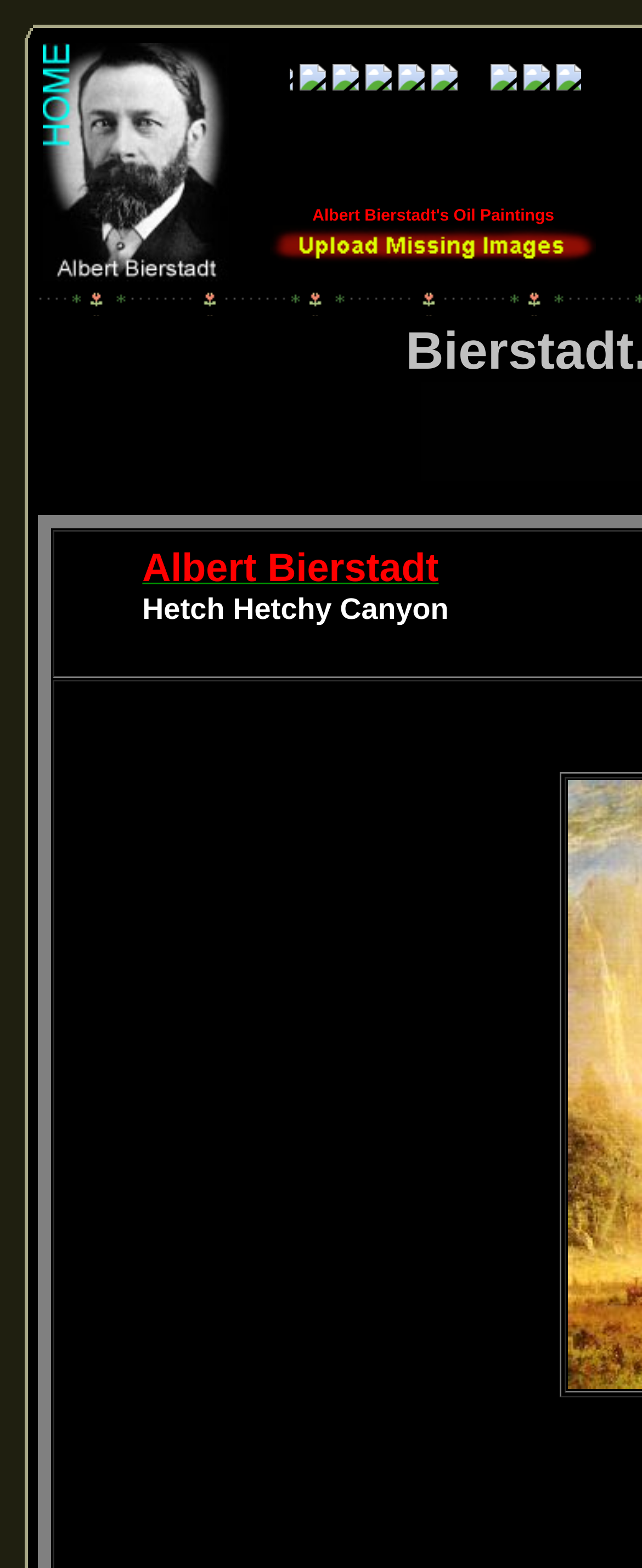Detail the various sections and features of the webpage.

The webpage is dedicated to showcasing the artwork of Albert Bierstadt, a renowned artist. At the top-left corner, there is an image of Albert Bierstadt, accompanied by his name in a table cell. To the right of this image, there is a table cell containing the title "Albert Bierstadt's Oil Paintings". 

Below the title, there is an iframe that occupies most of the width of the page. Above the iframe, there is a link with an associated image, which is positioned near the top-right corner of the page. 

Further down, there is a section that appears to be a submenu or a navigation panel. This section contains a link to "Albert Bierstadt" and is positioned roughly at the top-third of the page, slightly to the right of the center.